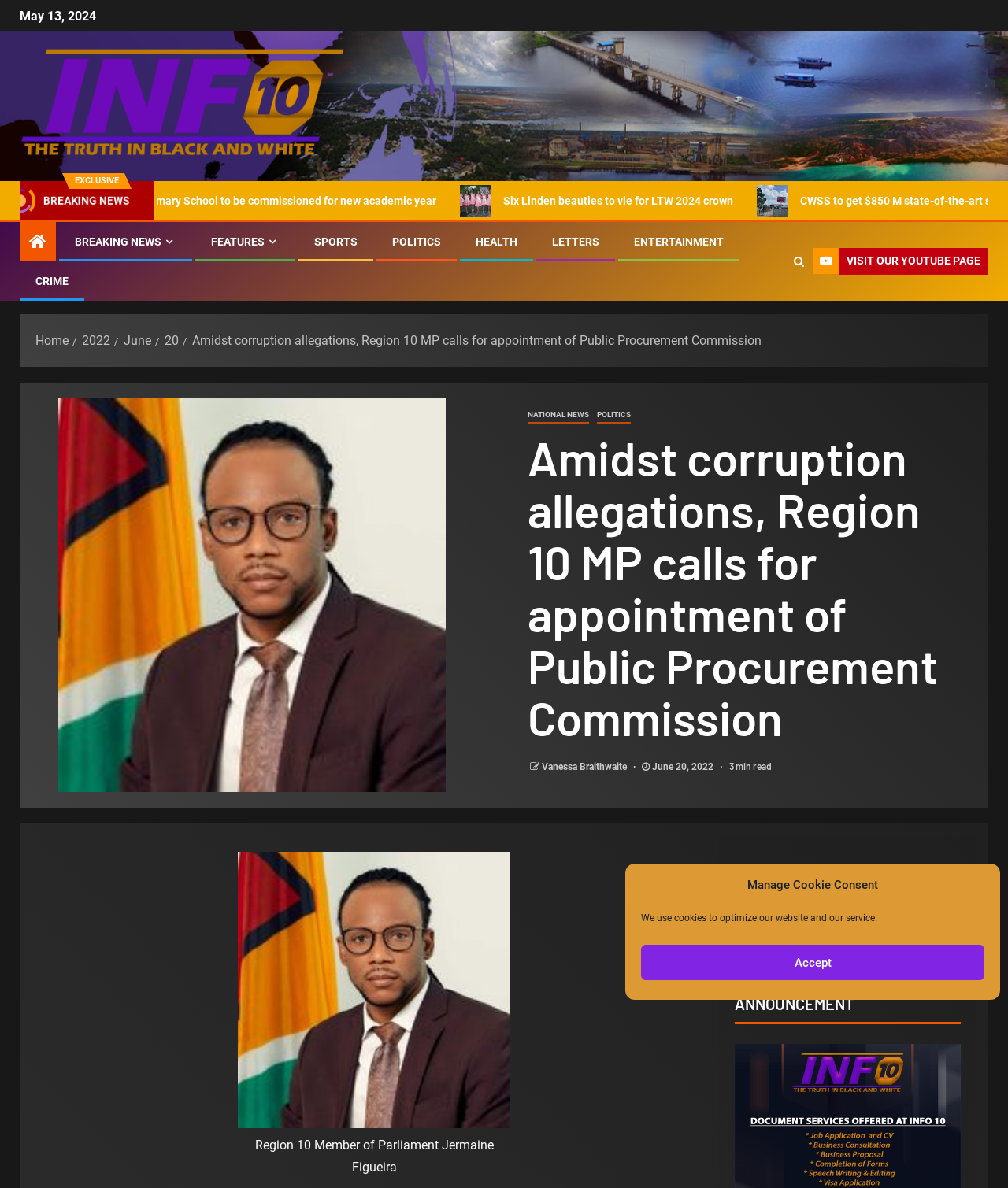Show the bounding box coordinates of the region that should be clicked to follow the instruction: "Click on the INFO 10 link."

[0.02, 0.079, 0.343, 0.092]